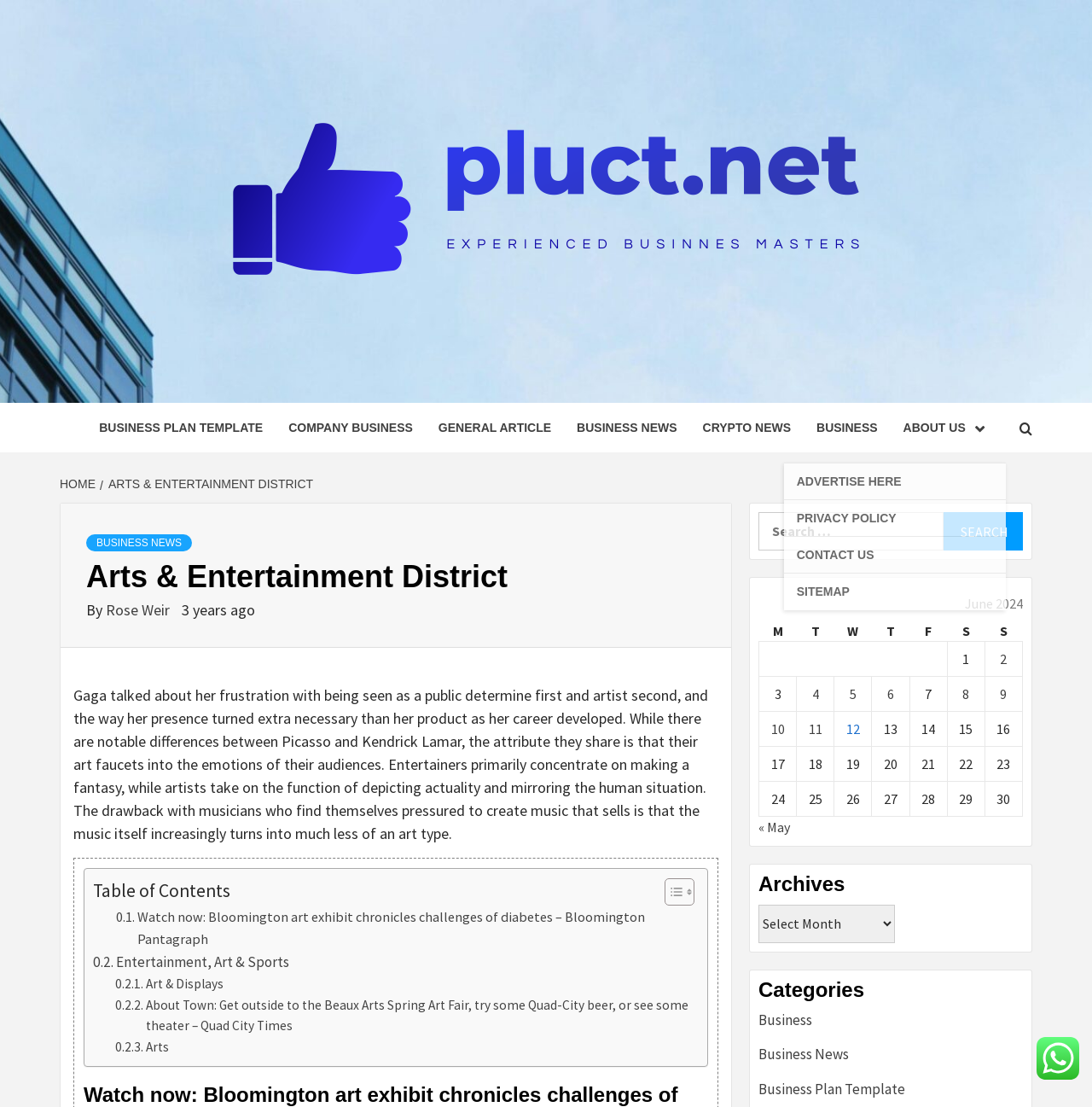Based on the image, provide a detailed and complete answer to the question: 
What is the purpose of the search bar?

The search bar is a UI element that allows users to input search queries, suggesting that its purpose is to facilitate searching for specific content within the website.